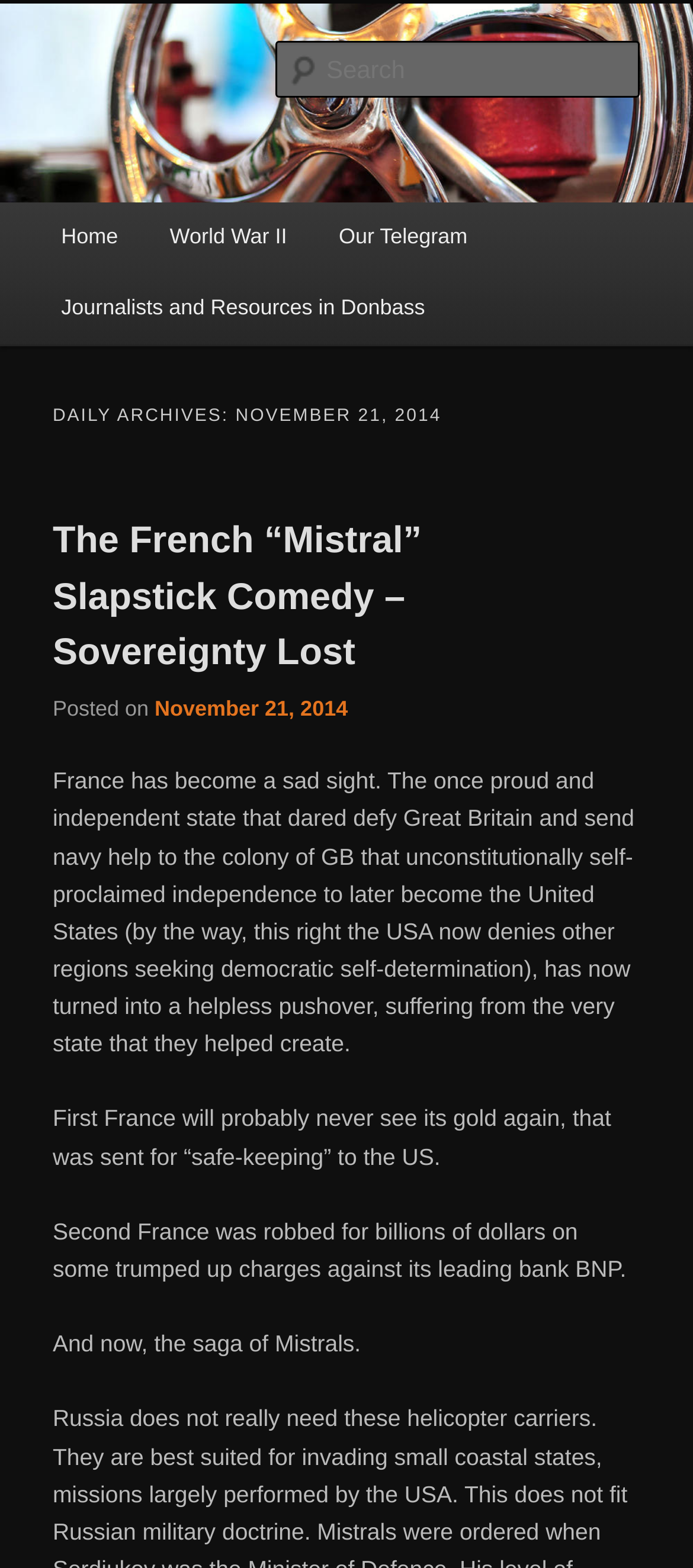Create a detailed description of the webpage's content and layout.

The webpage is titled "Beorn's Beehive" and has a heading that reads "About A Little Bit of Everything, but Mostly About the Truth". At the top, there are two links to skip to primary and secondary content. Below these links, the website's title "Beorn's Beehive" is displayed prominently, with a smaller link to the same title below it. 

To the right of the title, there is an image with the same title "Beorn's Beehive". Below the image, there is a search box labeled "Search". 

The main menu is located below the search box, with links to "Home", "World War II", "Our Telegram", and "Journalists and Resources in Donbass". 

The main content of the webpage is divided into sections. The first section is titled "DAILY ARCHIVES: NOVEMBER 21, 2014" and contains an article titled "The French “Mistral” Slapstick Comedy – Sovereignty Lost". The article has a link to the same title, and below it, there is a posting date "November 21, 2014". The article's content discusses France's loss of sovereignty, mentioning how it has become a helpless pushover, and provides examples of how it has been taken advantage of by the US.